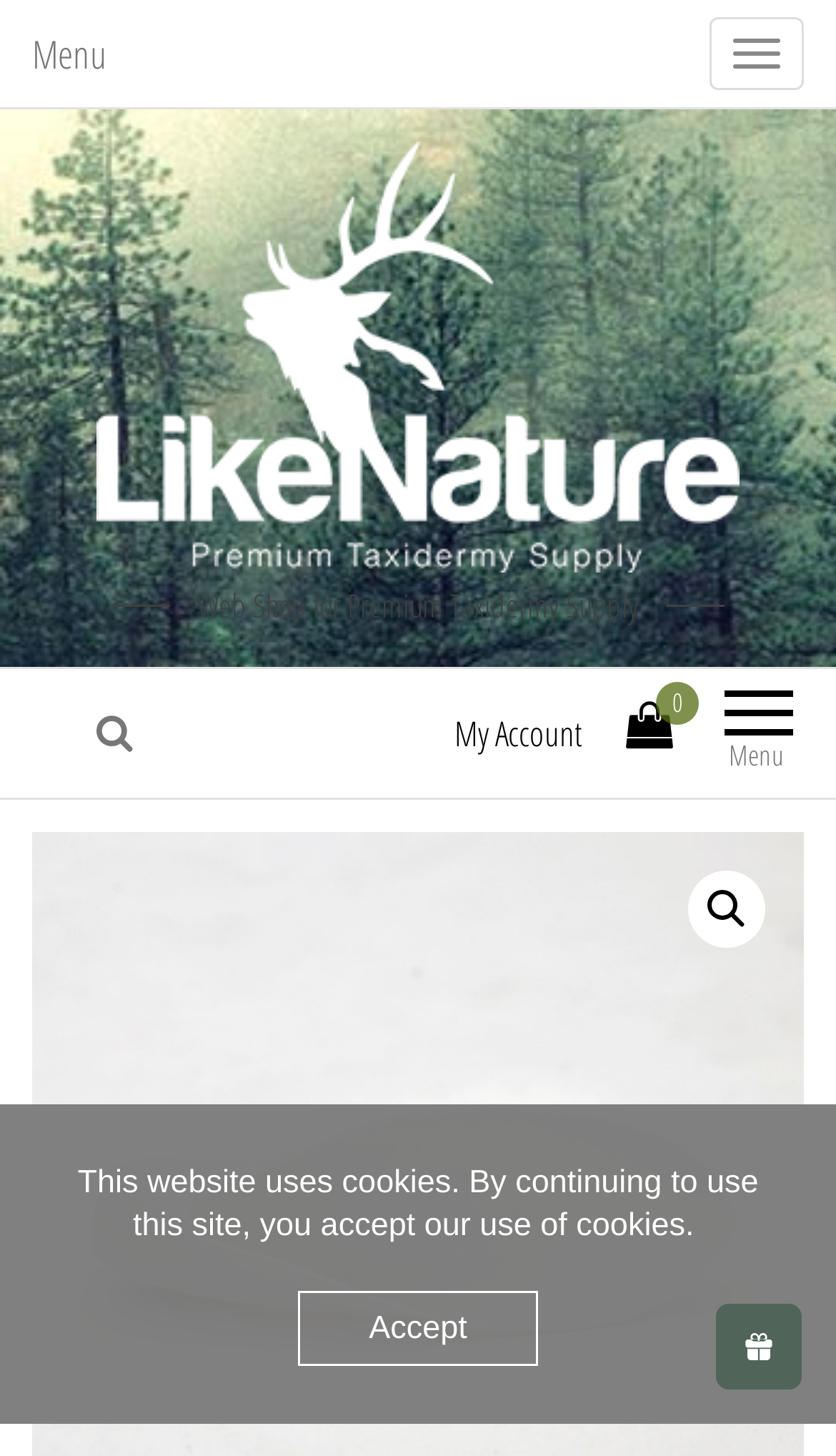Illustrate the webpage thoroughly, mentioning all important details.

The webpage is about Mouflon, a premium online taxidermy supply store. At the top left, there is a "Menu" static text, and to its right, a "Toggle navigation" button. Below these elements, there is a prominent link with the text "Like Nature – Premium online Taxidermy Supply" accompanied by an image with the same description. This link is positioned at the top center of the page.

Below the link, there is a static text "Web Shop for Premium Taxidermy Supply" that spans across the top half of the page. On the top right, there is another "Menu" static text, and below it, a link with a shopping cart icon and the text "0". Next to this link, there is a "My Account" link with a search icon link to its right.

At the bottom of the page, there is a static text that informs users about the website's cookie policy, stating that by continuing to use the site, users accept the use of cookies. To the right of this text, there is an "Accept" button.